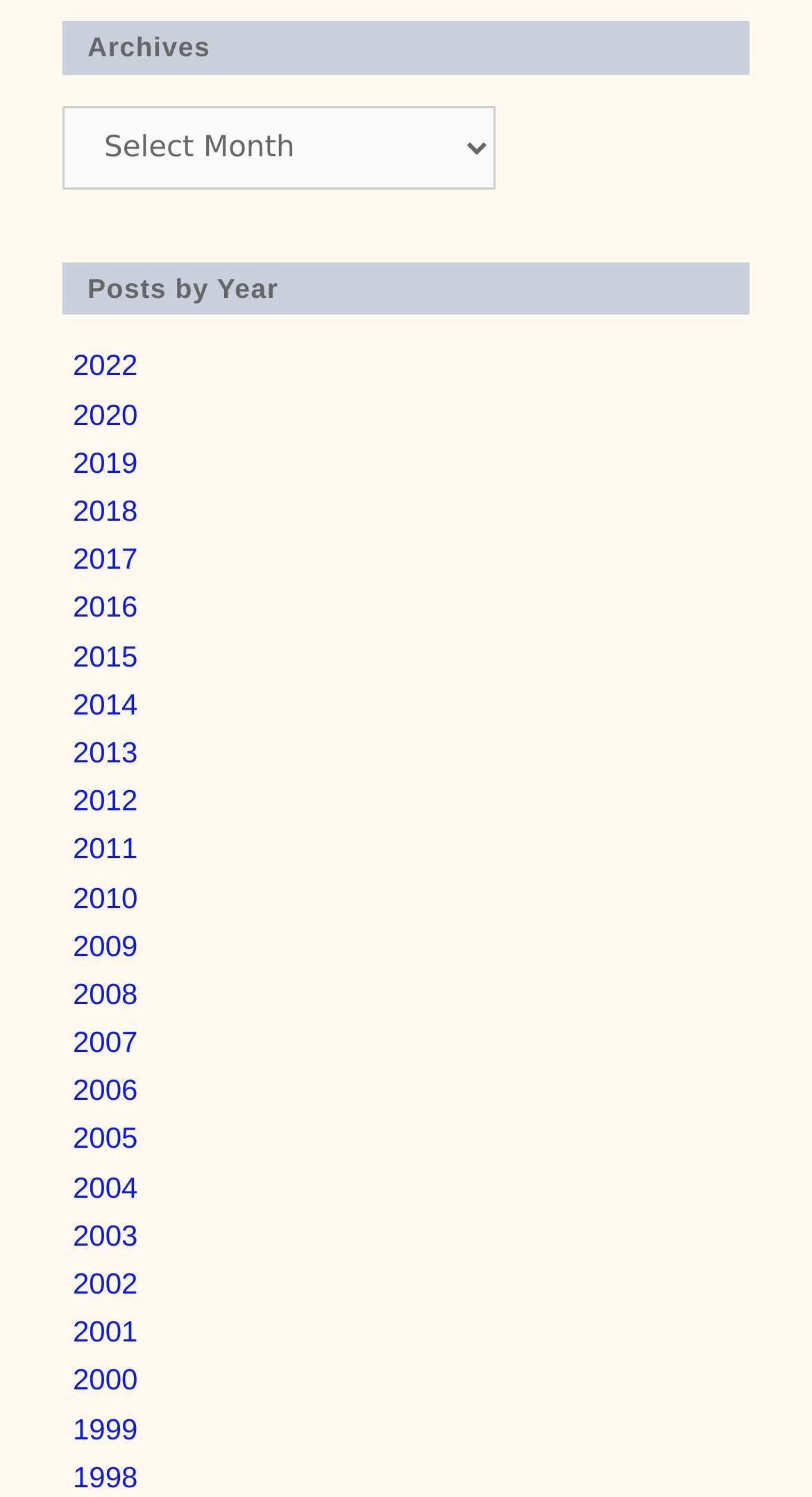Please examine the image and provide a detailed answer to the question: How many years are listed on the webpage?

The webpage lists links to posts from 1998 to 2022, which is a total of 25 years. This can be determined by counting the number of links below the 'Posts by Year' heading.